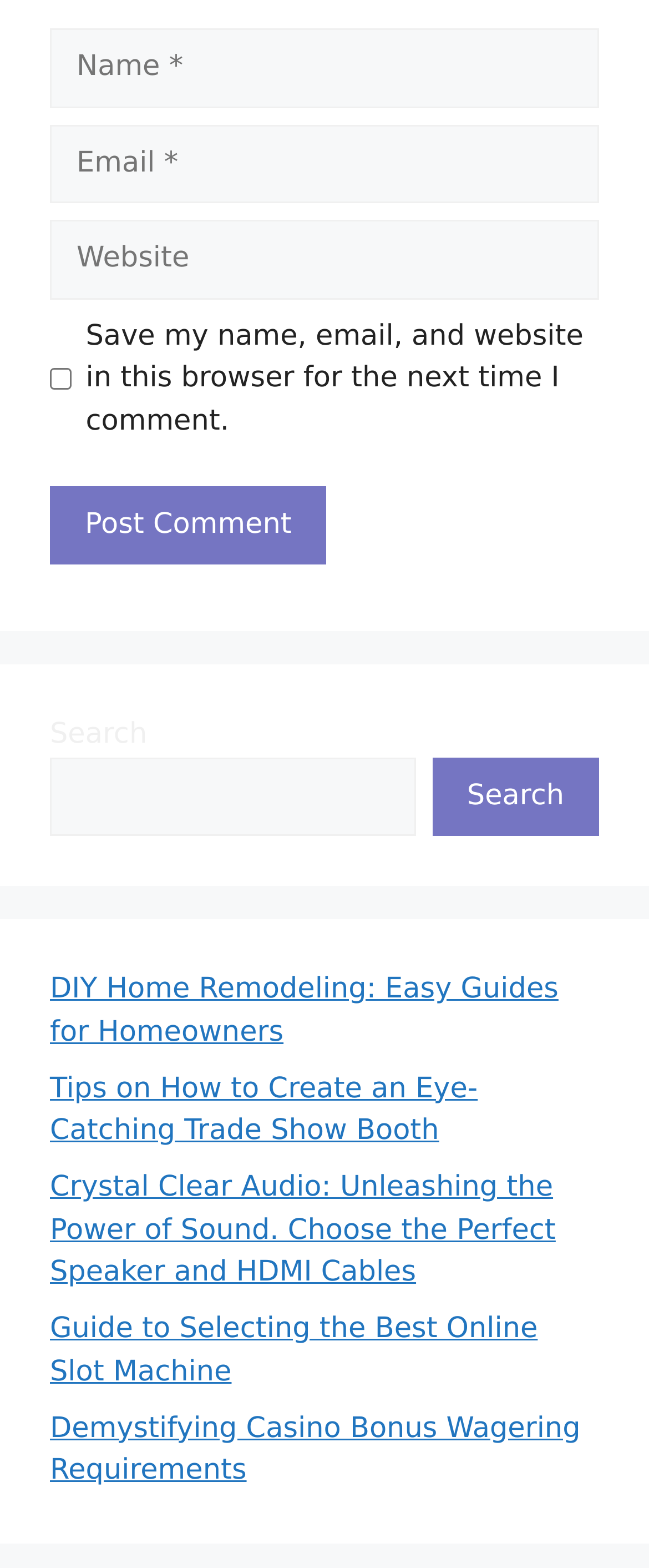Is the 'Website' textbox required?
Answer the question with as much detail as possible.

The 'Website' textbox has a 'required' attribute set to False, which means that it is not a required field.